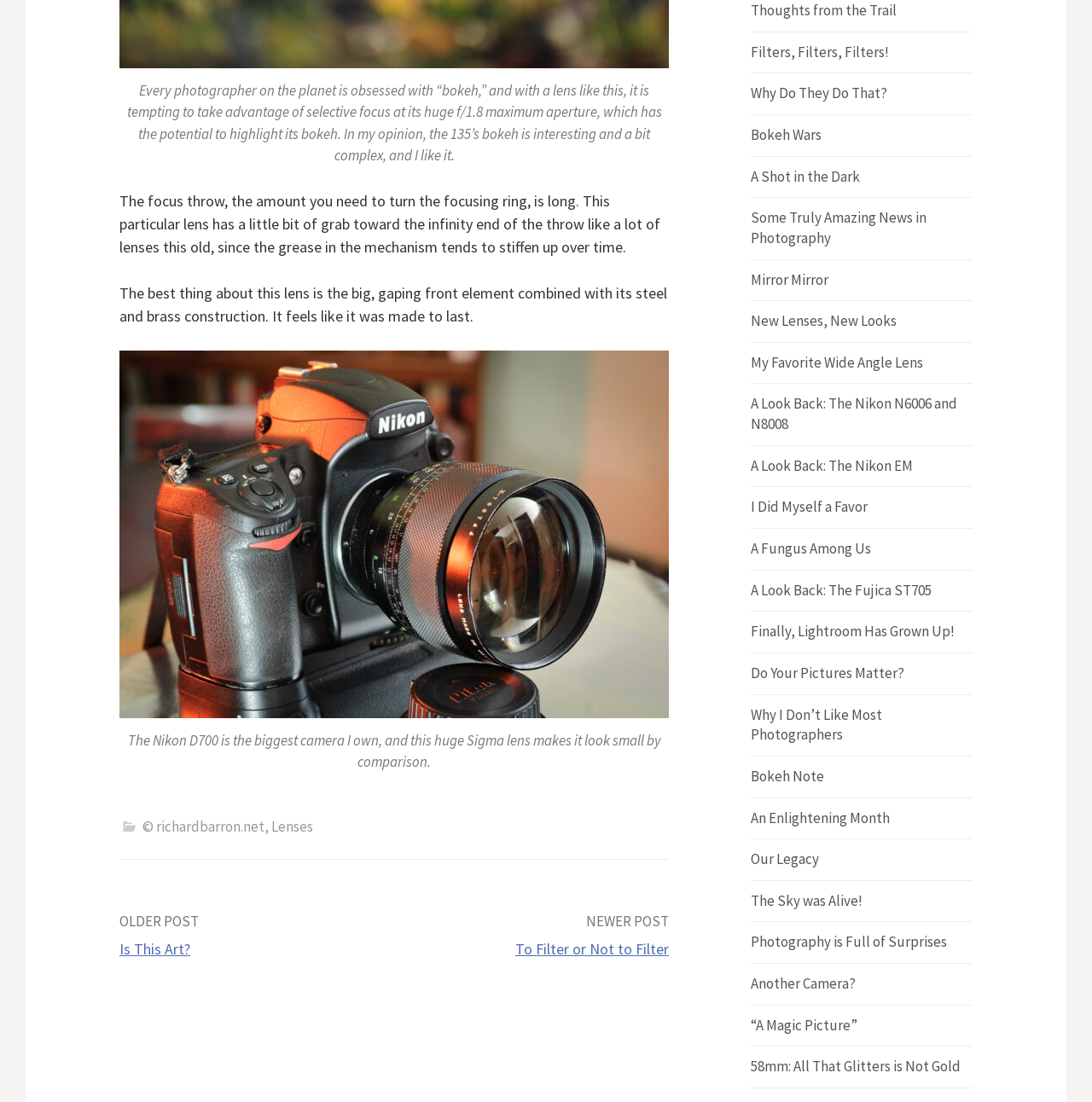Provide a brief response to the question below using one word or phrase:
What is the topic of the article?

Sigma lens